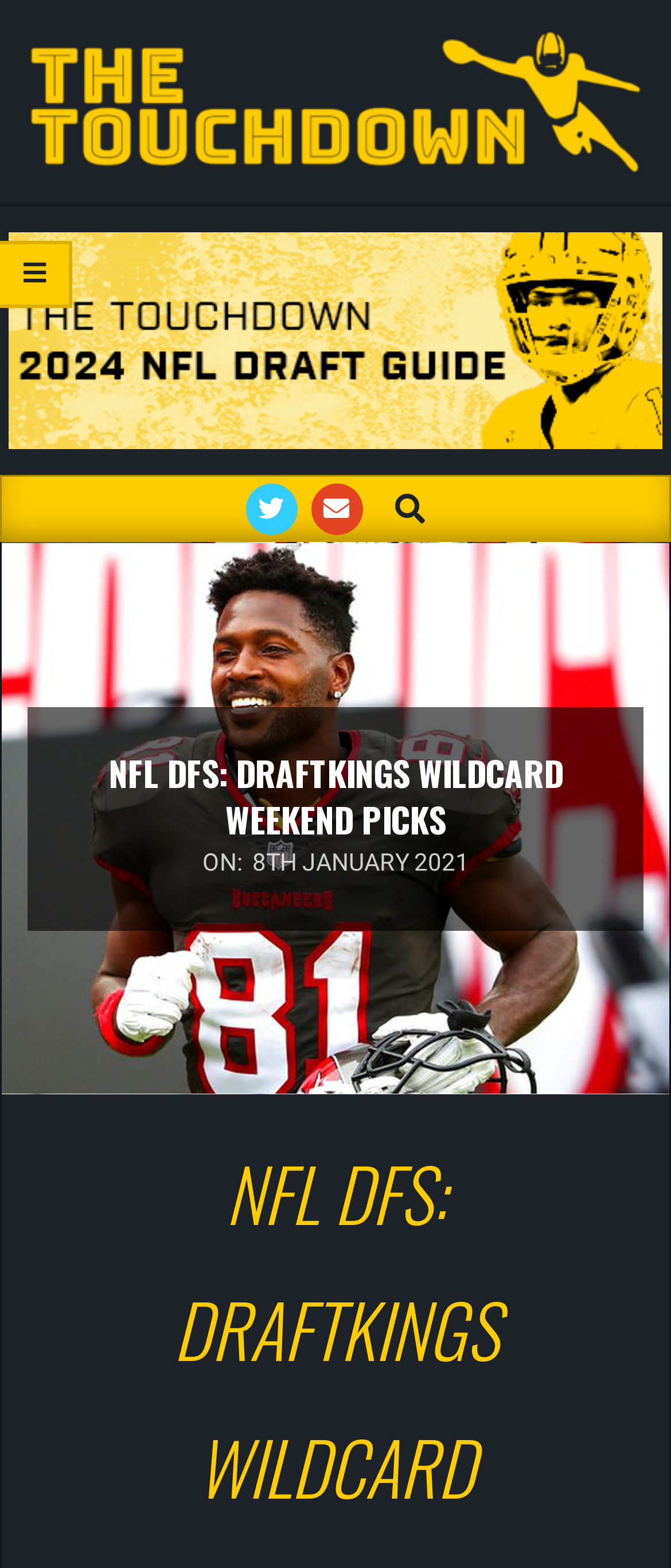What is the theme of the webpage?
Please provide a detailed answer to the question.

The theme of the webpage can be determined by looking at the main heading, which states 'NFL DFS: DRAFTKINGS WILDCARD WEEKEND PICKS', indicating that the webpage is about NFL Daily Fantasy Sports.